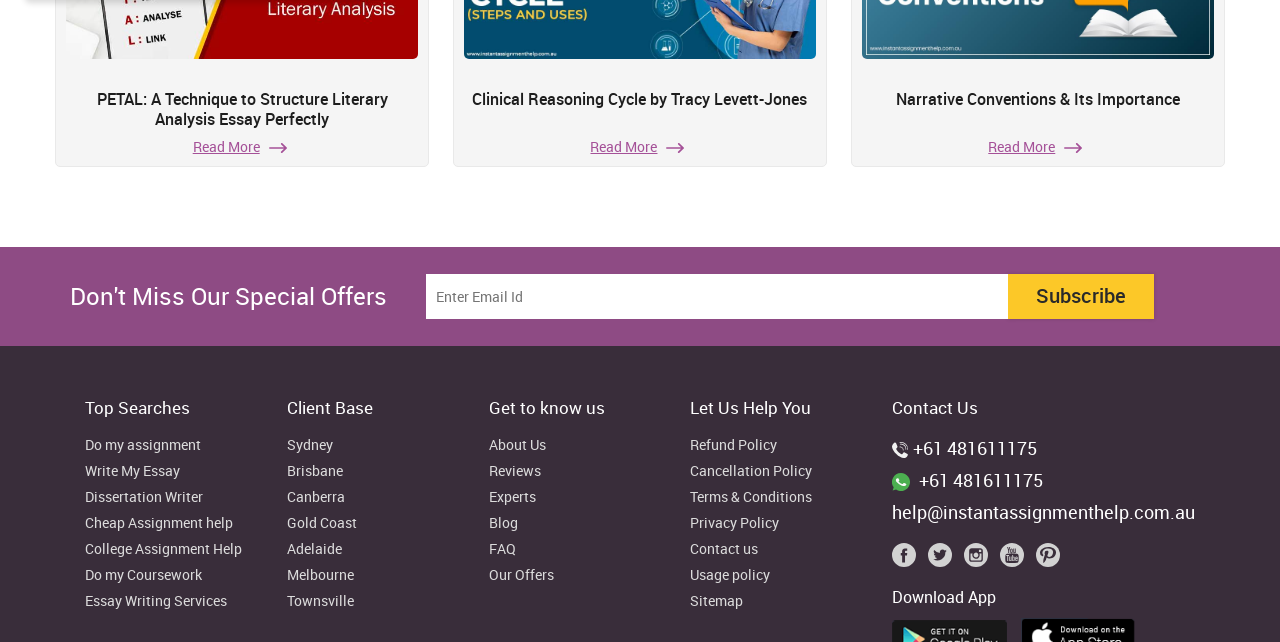Determine the bounding box coordinates of the clickable element to achieve the following action: 'Contact us through WhatsApp'. Provide the coordinates as four float values between 0 and 1, formatted as [left, top, right, bottom].

[0.697, 0.73, 0.934, 0.781]